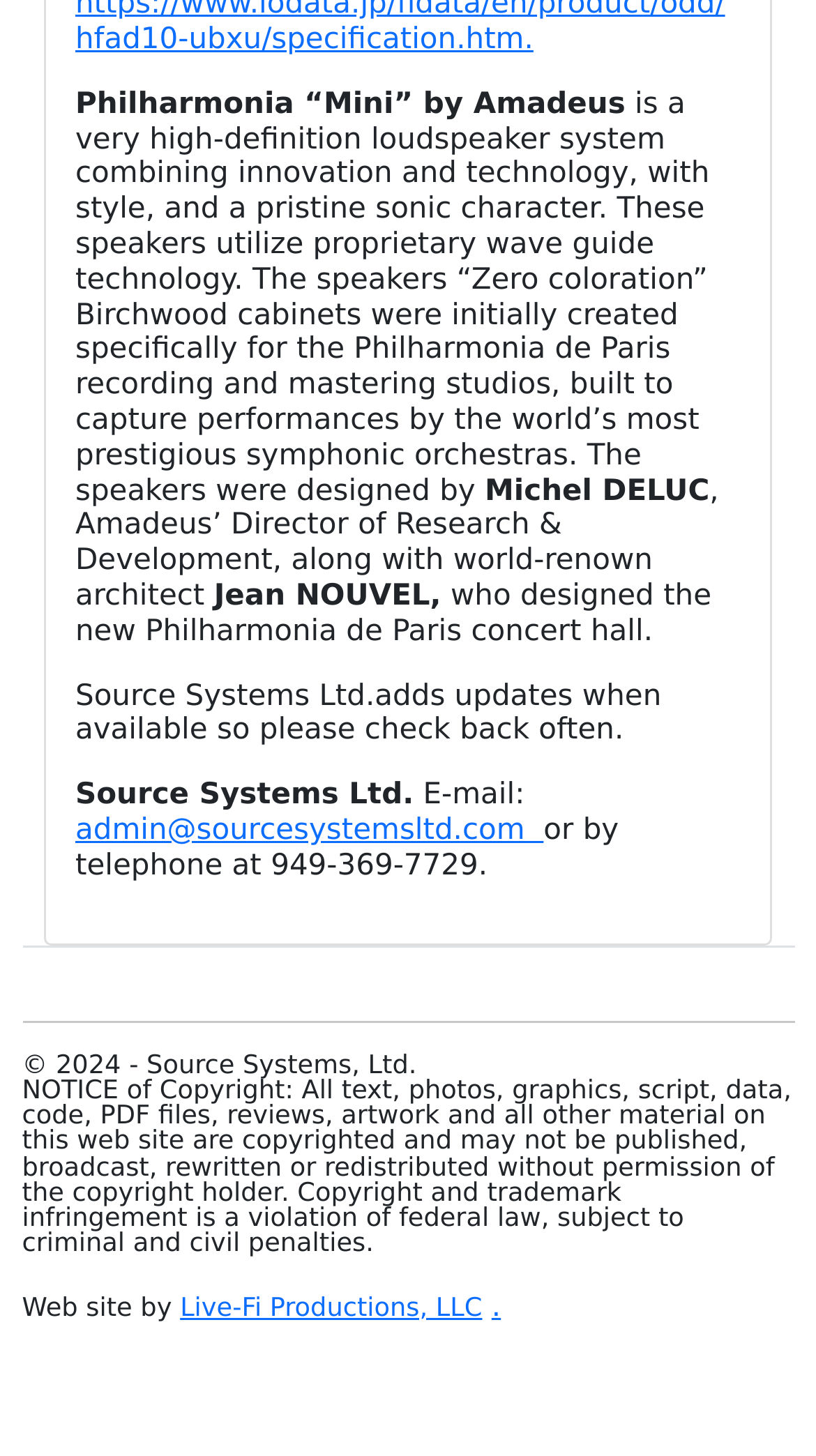Based on what you see in the screenshot, provide a thorough answer to this question: What is the name of the loudspeaker system?

The name of the loudspeaker system is mentioned in the first StaticText element, which is 'Philharmonia “Mini” by Amadeus'.